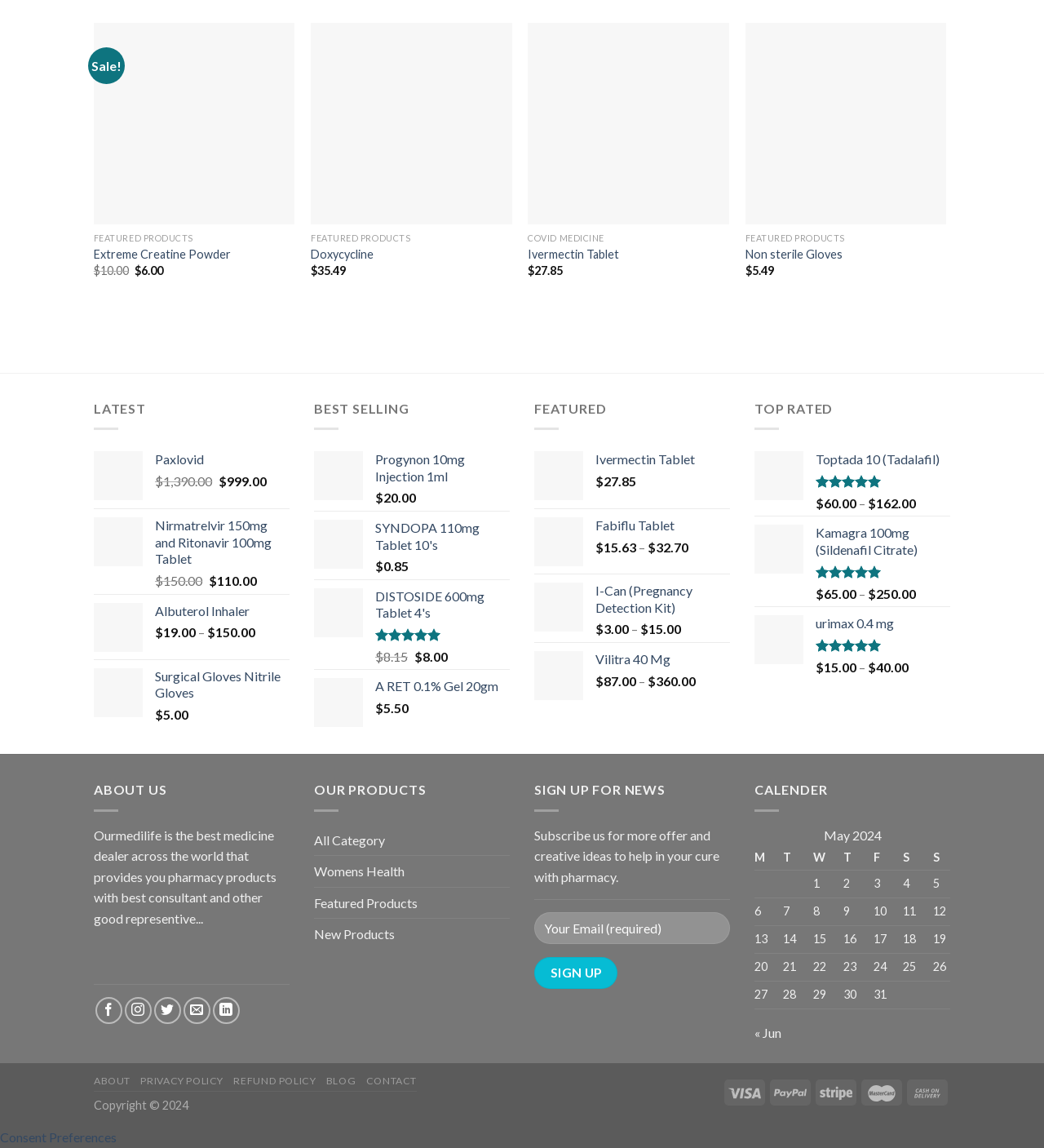Locate the UI element described by マンダリンカラーシャツ and provide its bounding box coordinates. Use the format (top-left x, top-left y, bottom-right x, bottom-right y) with all values as floating point numbers between 0 and 1.

None